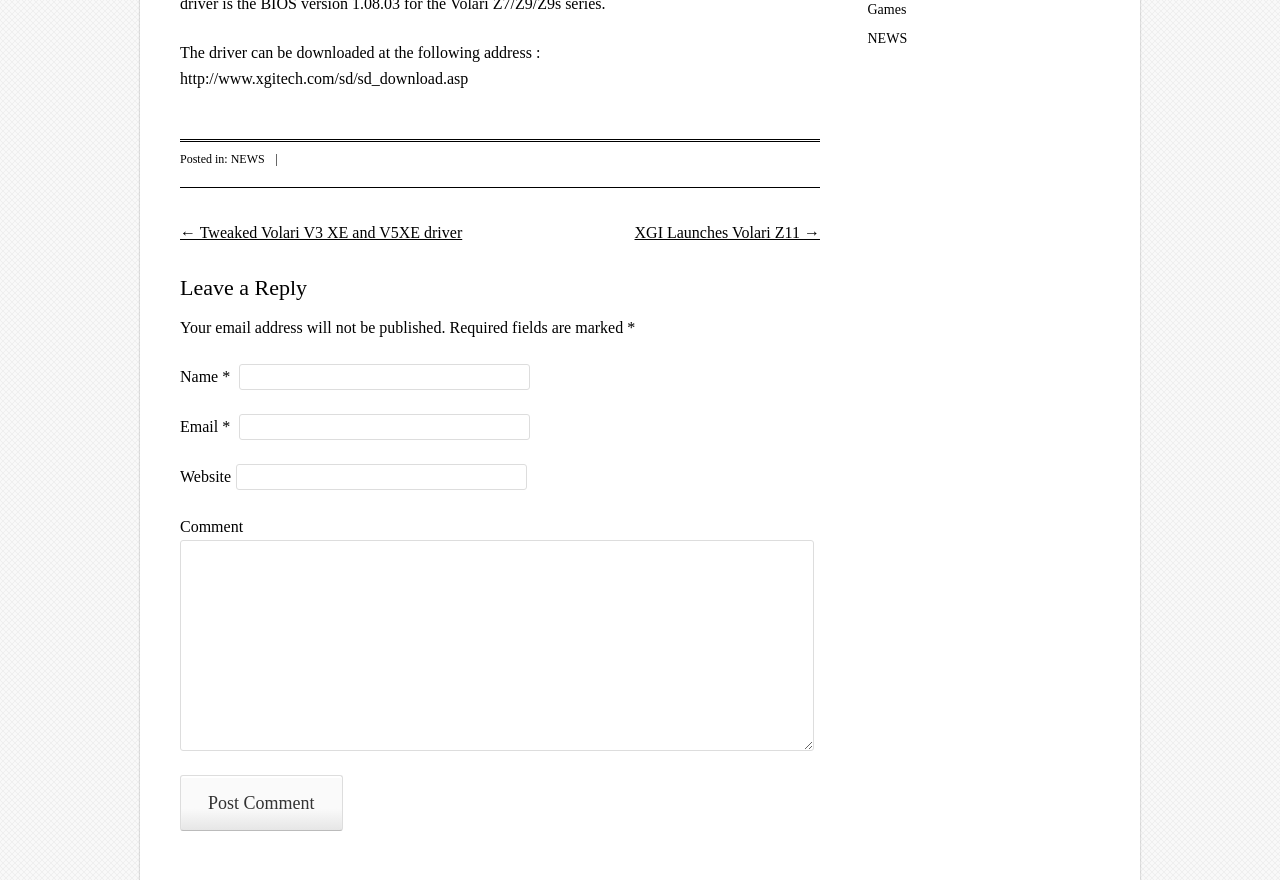Calculate the bounding box coordinates for the UI element based on the following description: "XGI Launches Volari Z11 →". Ensure the coordinates are four float numbers between 0 and 1, i.e., [left, top, right, bottom].

[0.496, 0.255, 0.641, 0.274]